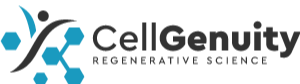What is the focus of CellGenuity?
Based on the image, answer the question with a single word or brief phrase.

Regenerative science